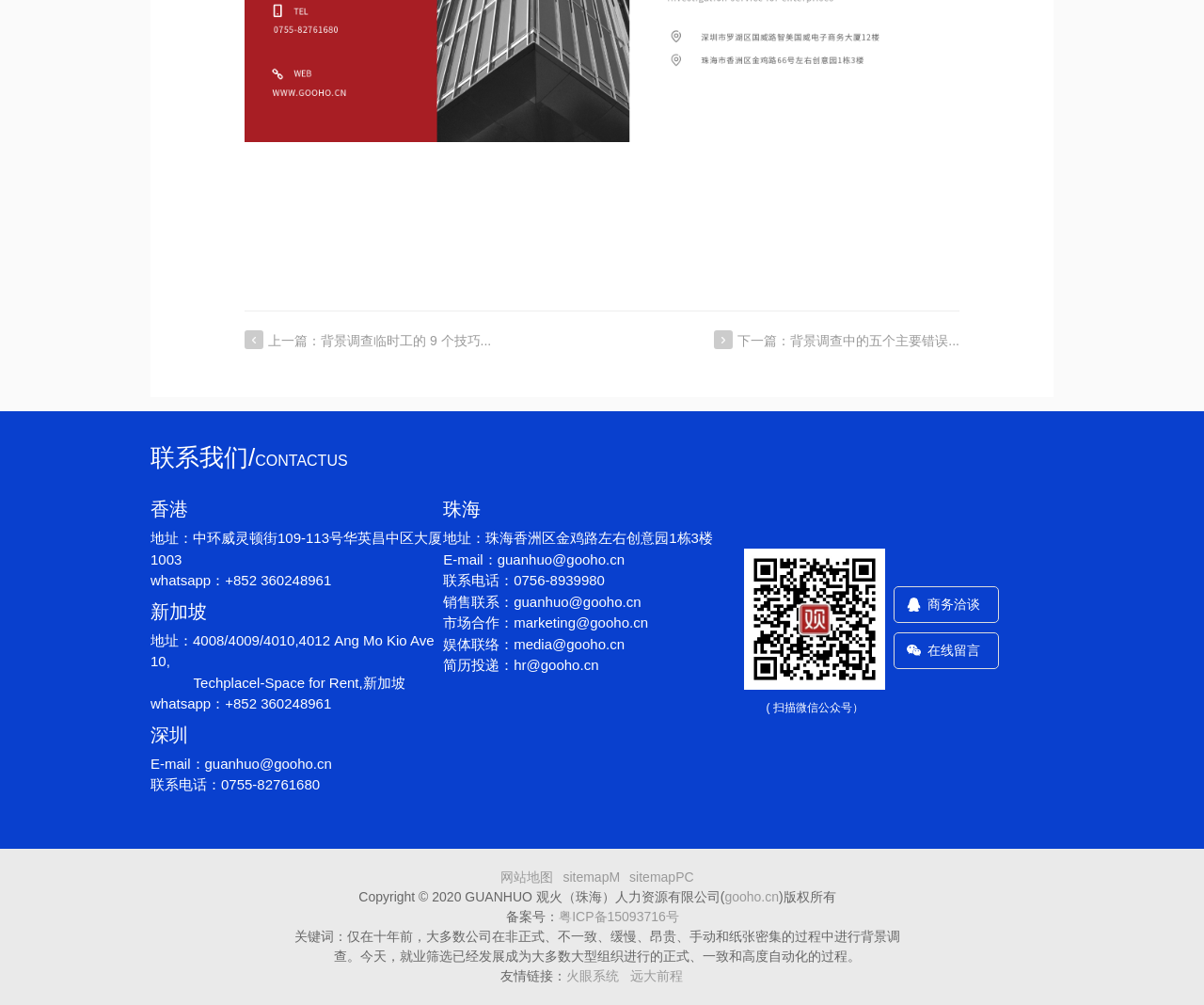What is the company's contact information?
Using the information from the image, provide a comprehensive answer to the question.

The company's contact information is provided in the webpage, including addresses in Hong Kong, Singapore, and Shenzhen, phone numbers, and email addresses. This information can be found in the section below the links to previous and next articles.